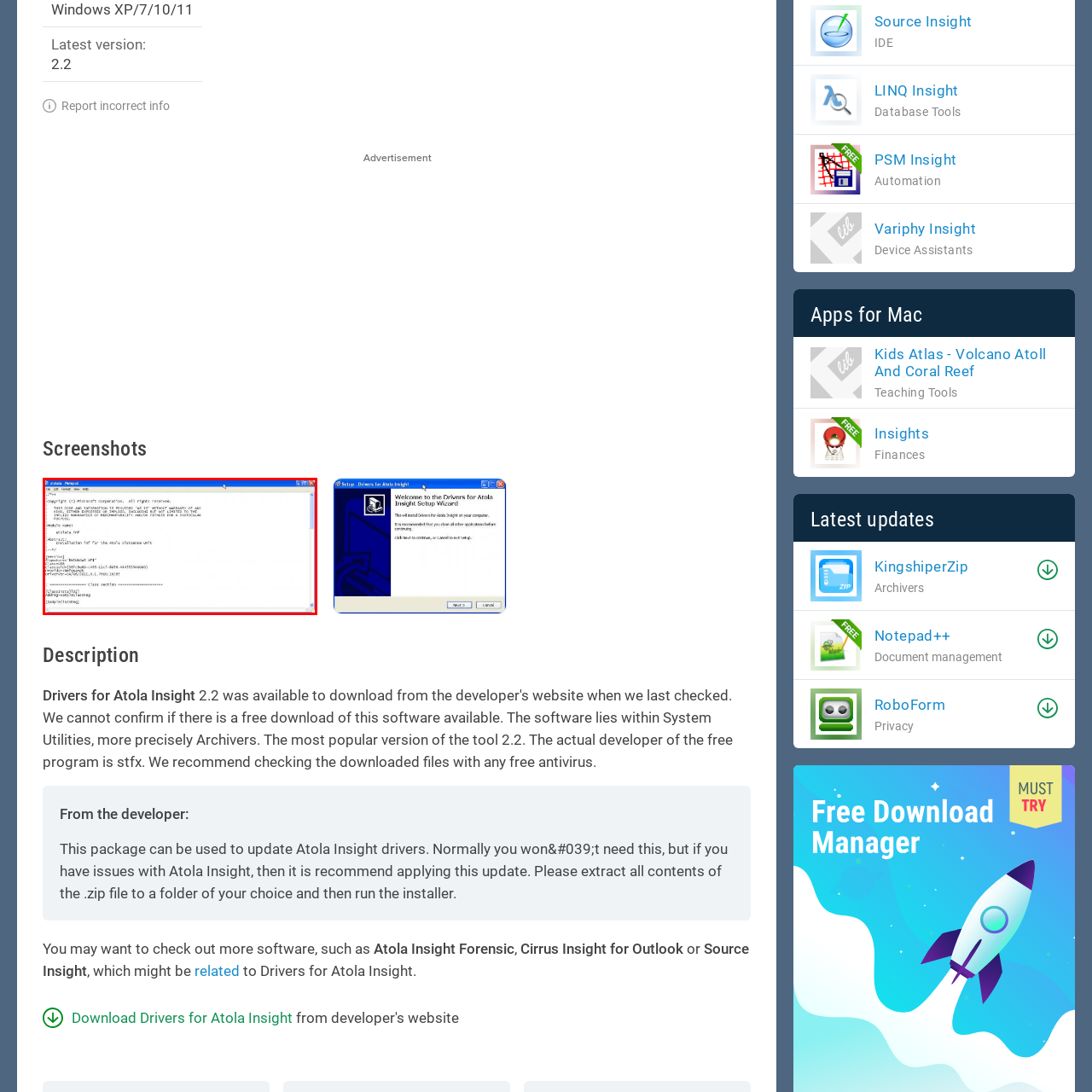Please analyze the image enclosed within the red bounding box and provide a comprehensive answer to the following question based on the image: What type of document is open in the text editor?

The caption states that the window showcases a text document, which is likely opened in a basic text editor like Notepad, featuring copyright information at the top.